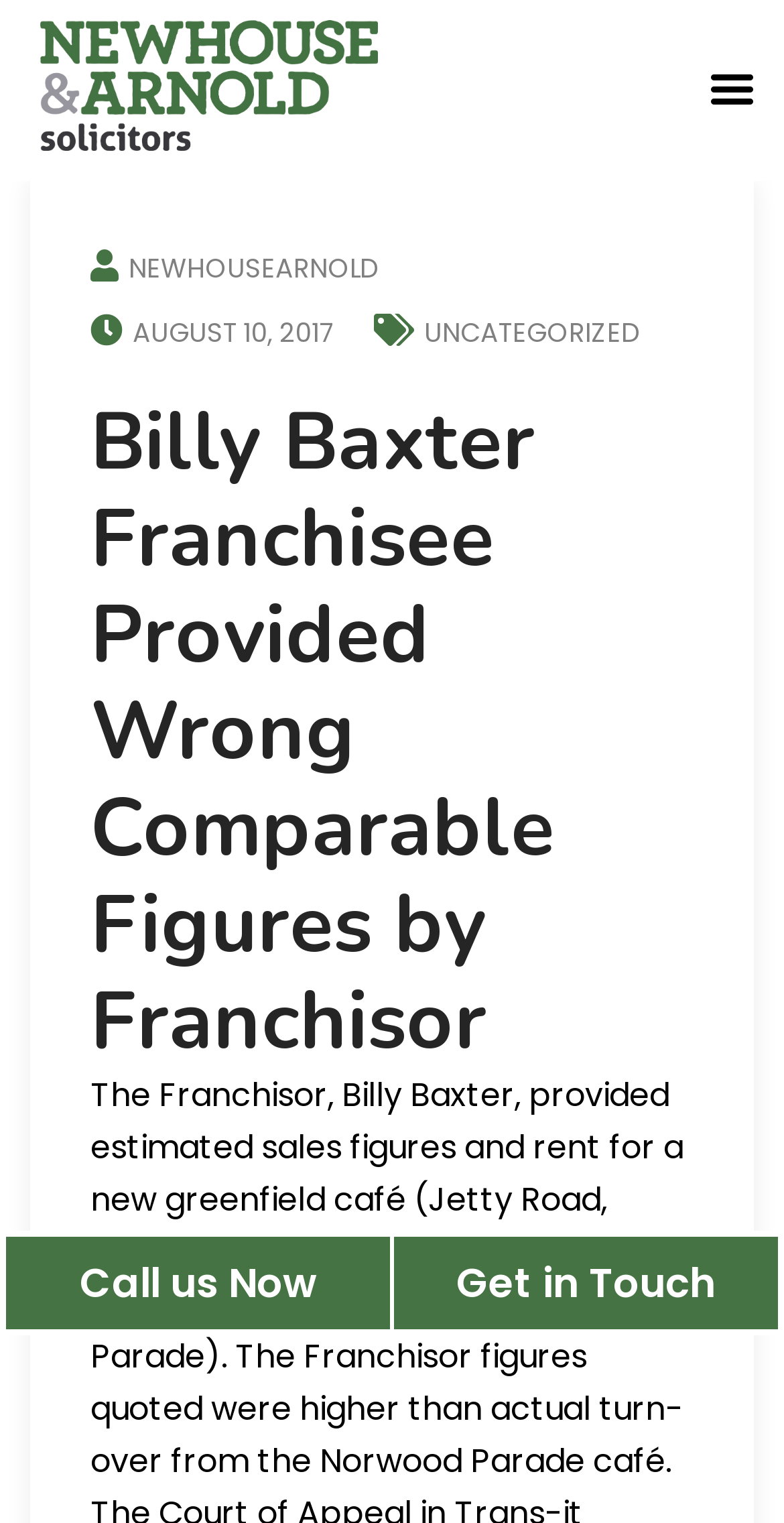Answer succinctly with a single word or phrase:
What is the purpose of the button at the bottom left?

Call us Now